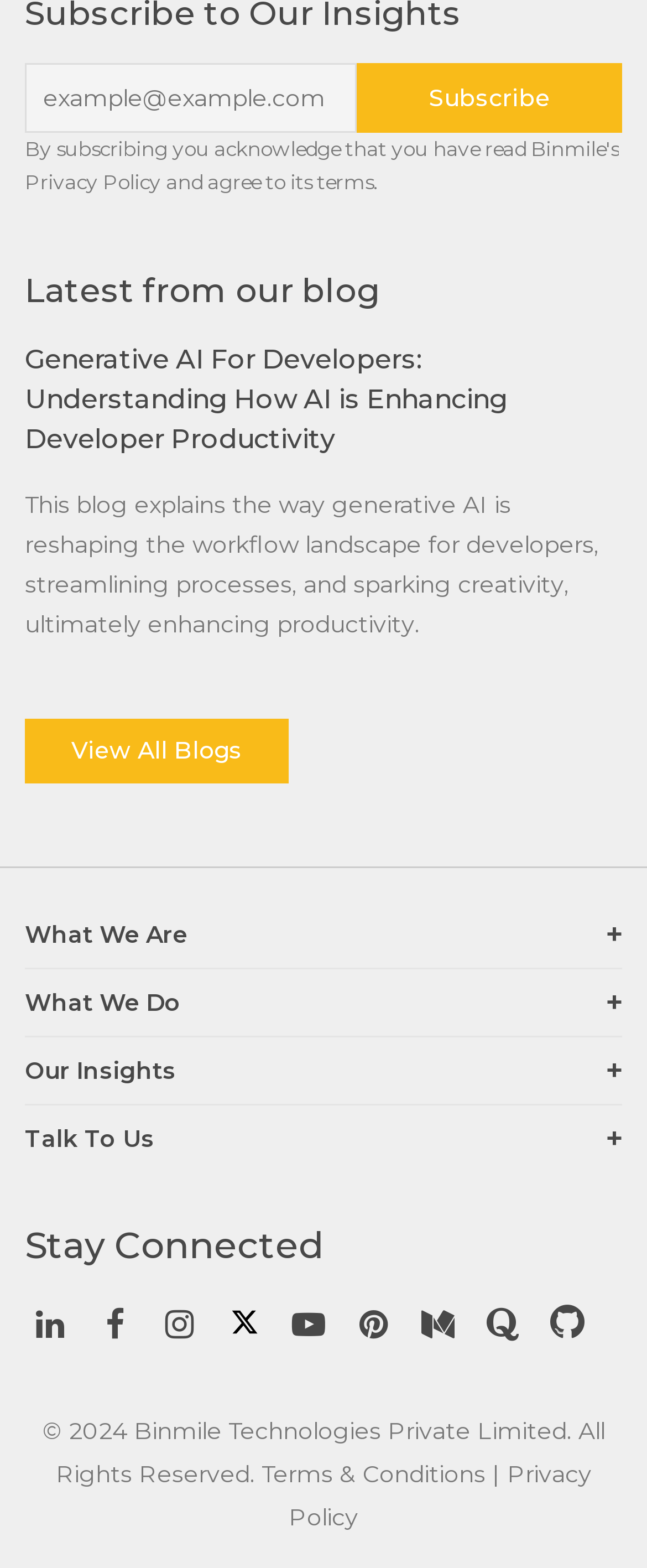What is the purpose of the textbox?
Using the image, elaborate on the answer with as much detail as possible.

The textbox is labeled as 'example@example.com' and has a 'Subscribe' button next to it, indicating that it is used to input an email address for subscription purposes.